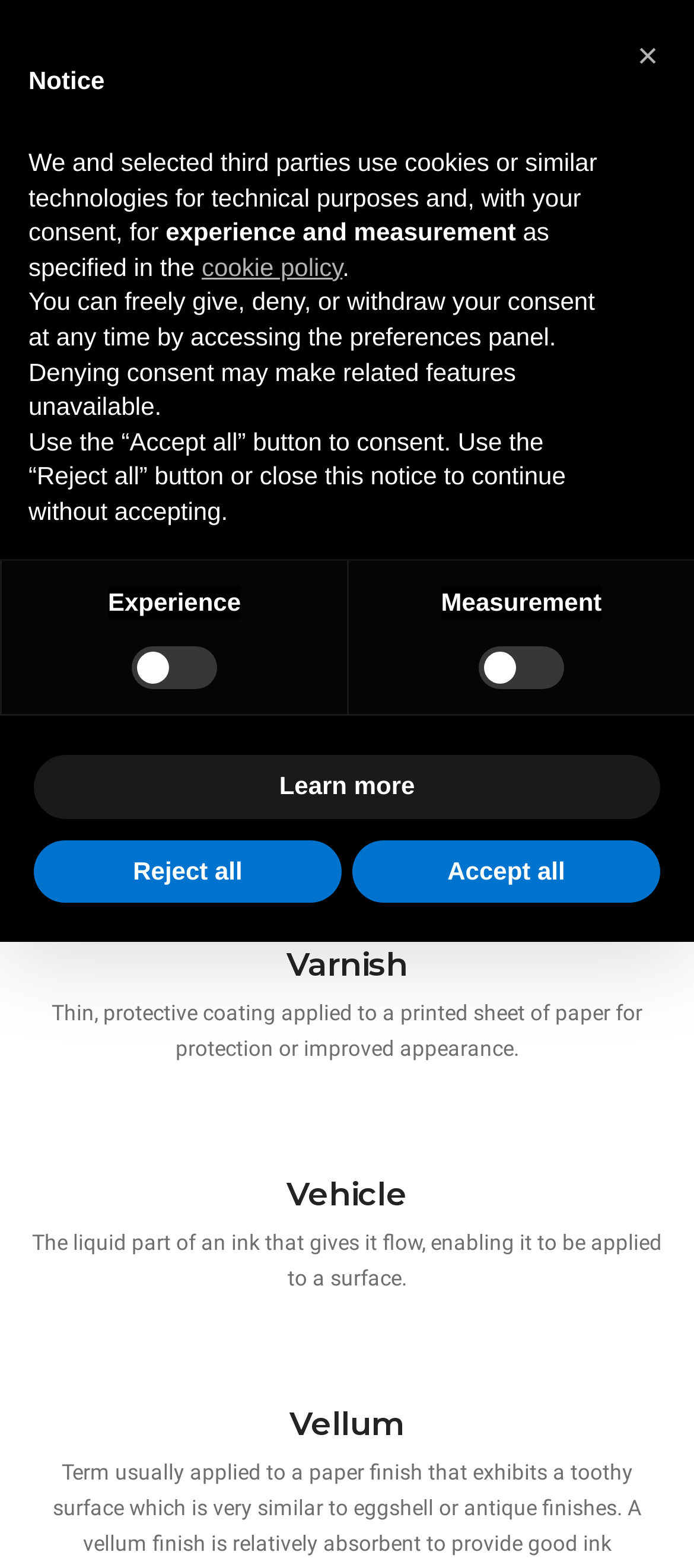Analyze and describe the webpage in a detailed narrative.

The webpage is titled "Glossary of Terms – Kelly Spicers" and features a navigation toggle button at the top right corner. Below the title, there is a heading "Glossary of Terms" followed by a credit line "Content courtesy of Neenah Paper and Packaging". 

On the left side of the page, there is an alphabetical list of links, ranging from "A" to "Z", which likely serve as a glossary index. Each link is positioned horizontally adjacent to the next, with a small gap in between.

The main content area is divided into sections, each containing a term, its definition, and sometimes additional information. The first section is about "Varnish", a thin, protective coating applied to a printed sheet of paper. The second section is about "Vehicle", the liquid part of an ink that gives it flow. The third section is about "Vellum".

At the bottom of the page, there is a notice dialog box with a heading "Notice" and a close button at the top right corner. The notice informs users about the use of cookies and similar technologies for technical purposes and, with consent, for experience and measurement. It provides options to give, deny, or withdraw consent, and features buttons to "Learn more", "Reject all", or "Accept all".